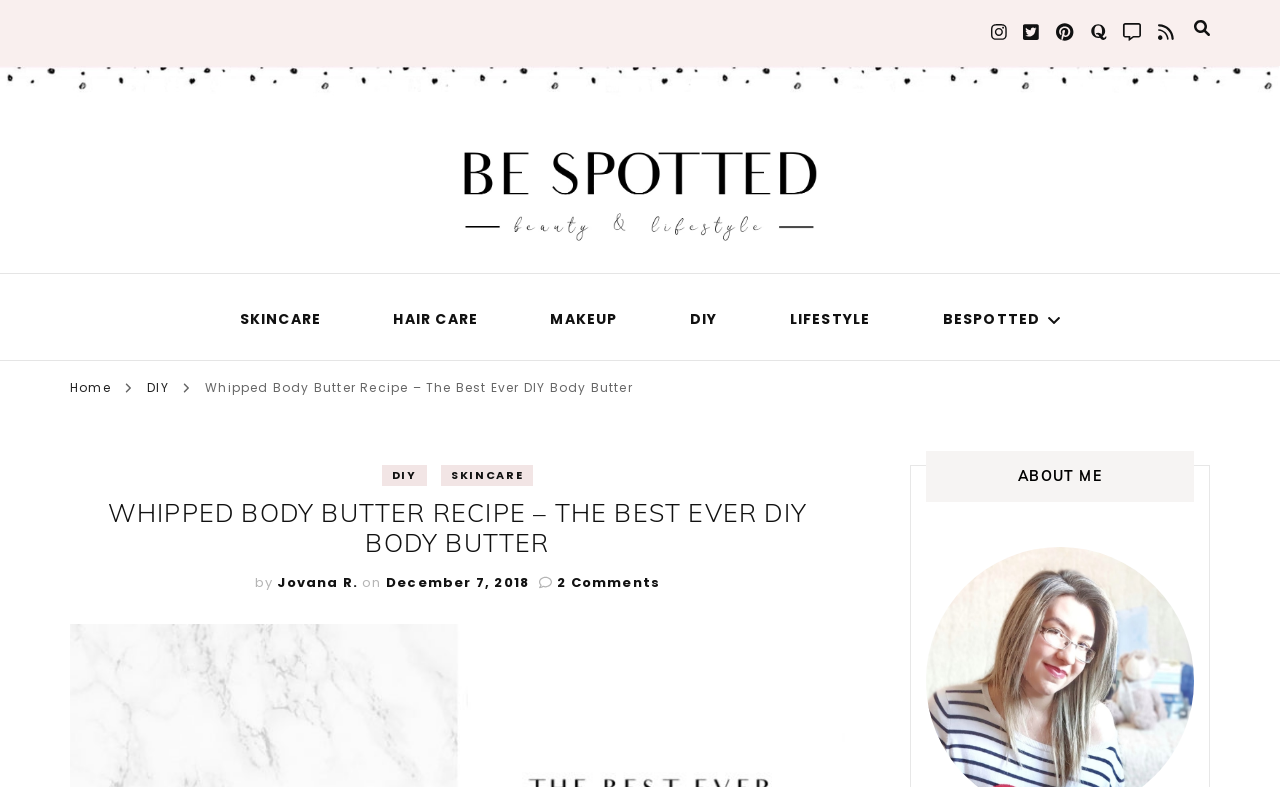Please respond to the question using a single word or phrase:
What is the name of the author of the current article?

Jovana R.